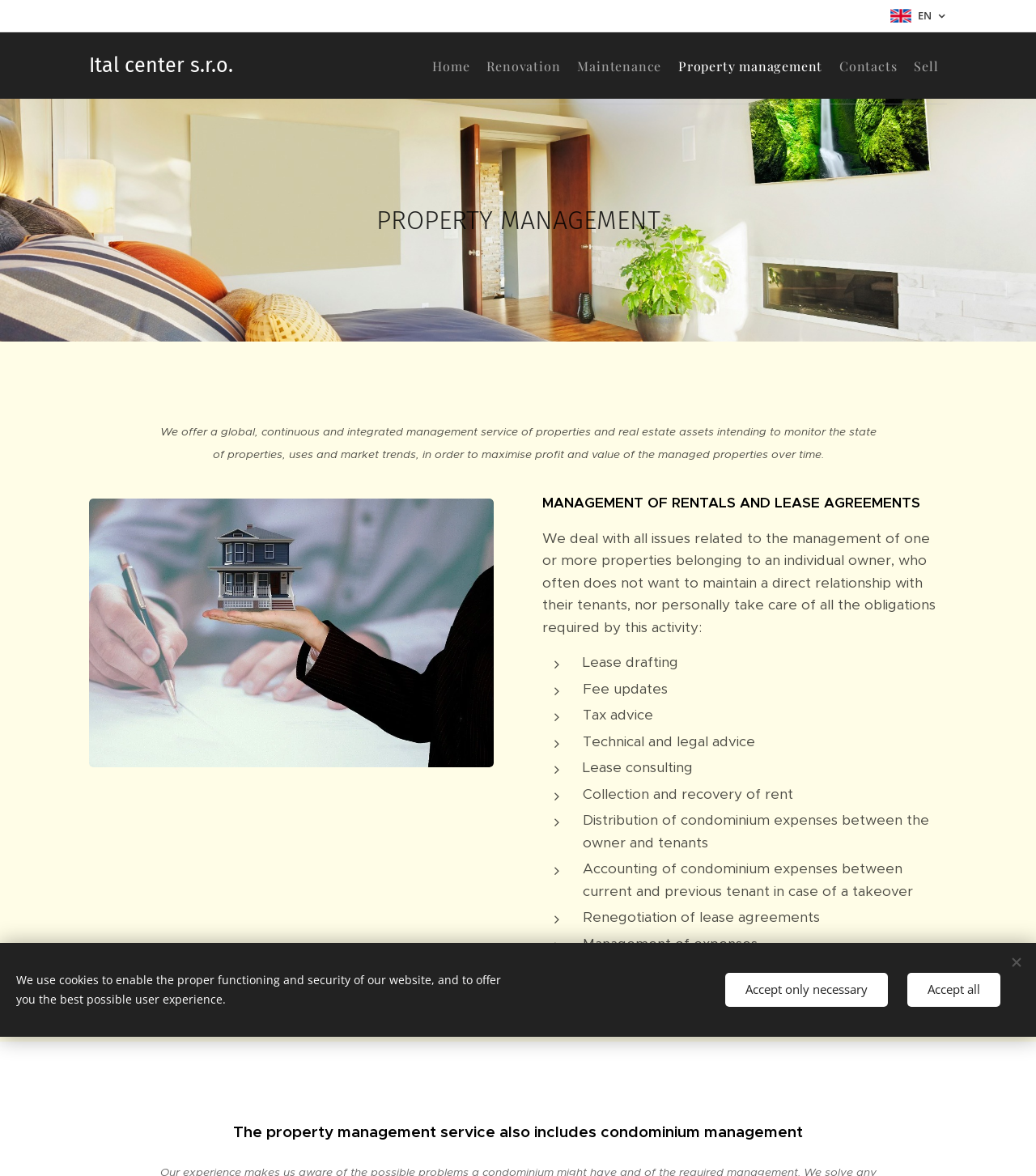What is included in the property management service?
Provide a well-explained and detailed answer to the question.

The property management service includes various tasks such as lease drafting, fee updates, tax advice, technical and legal advice, lease consulting, collection and recovery of rent, distribution of condominium expenses, and management of expenses.